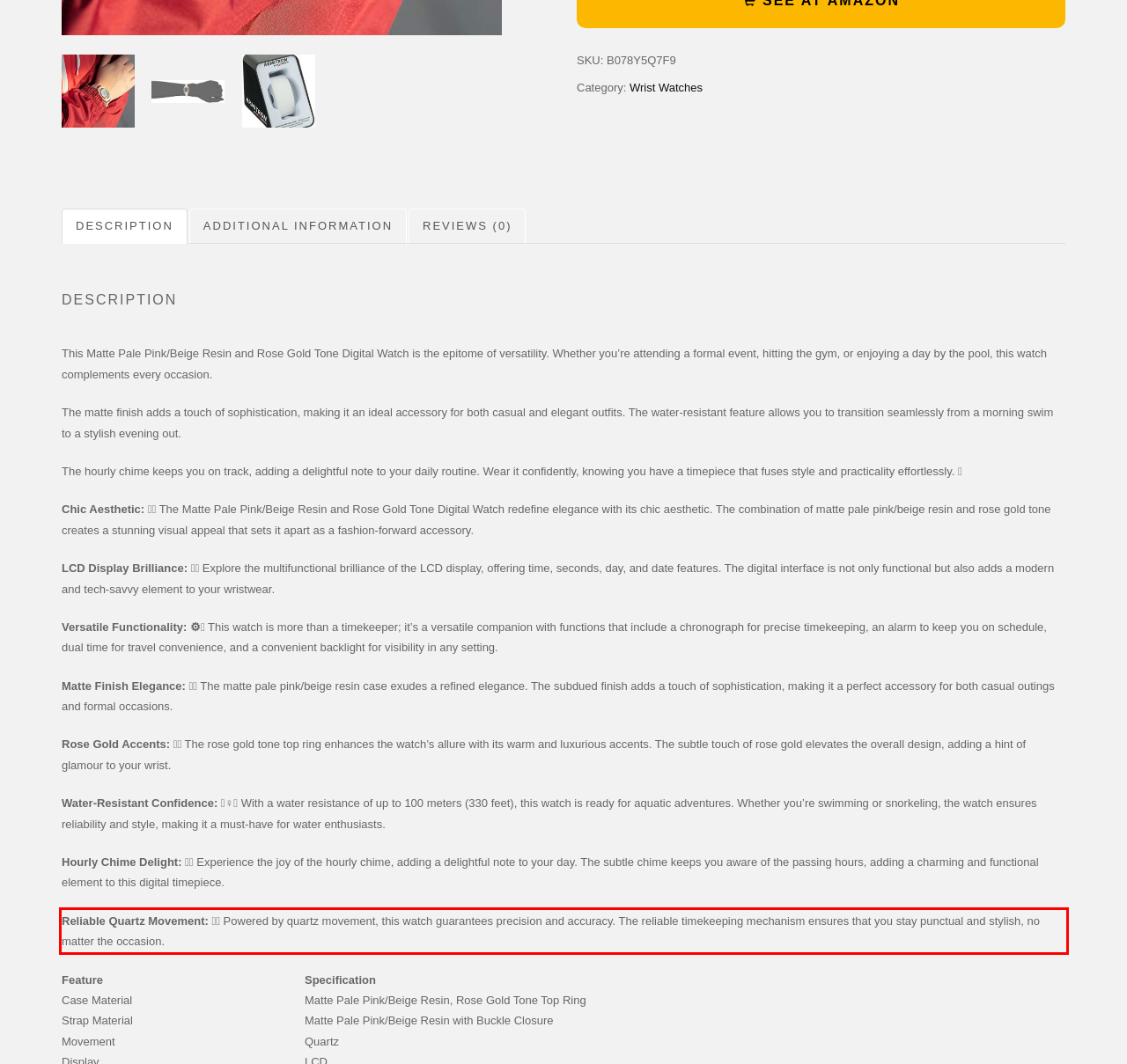By examining the provided screenshot of a webpage, recognize the text within the red bounding box and generate its text content.

Reliable Quartz Movement: ⏰🔧 Powered by quartz movement, this watch guarantees precision and accuracy. The reliable timekeeping mechanism ensures that you stay punctual and stylish, no matter the occasion.